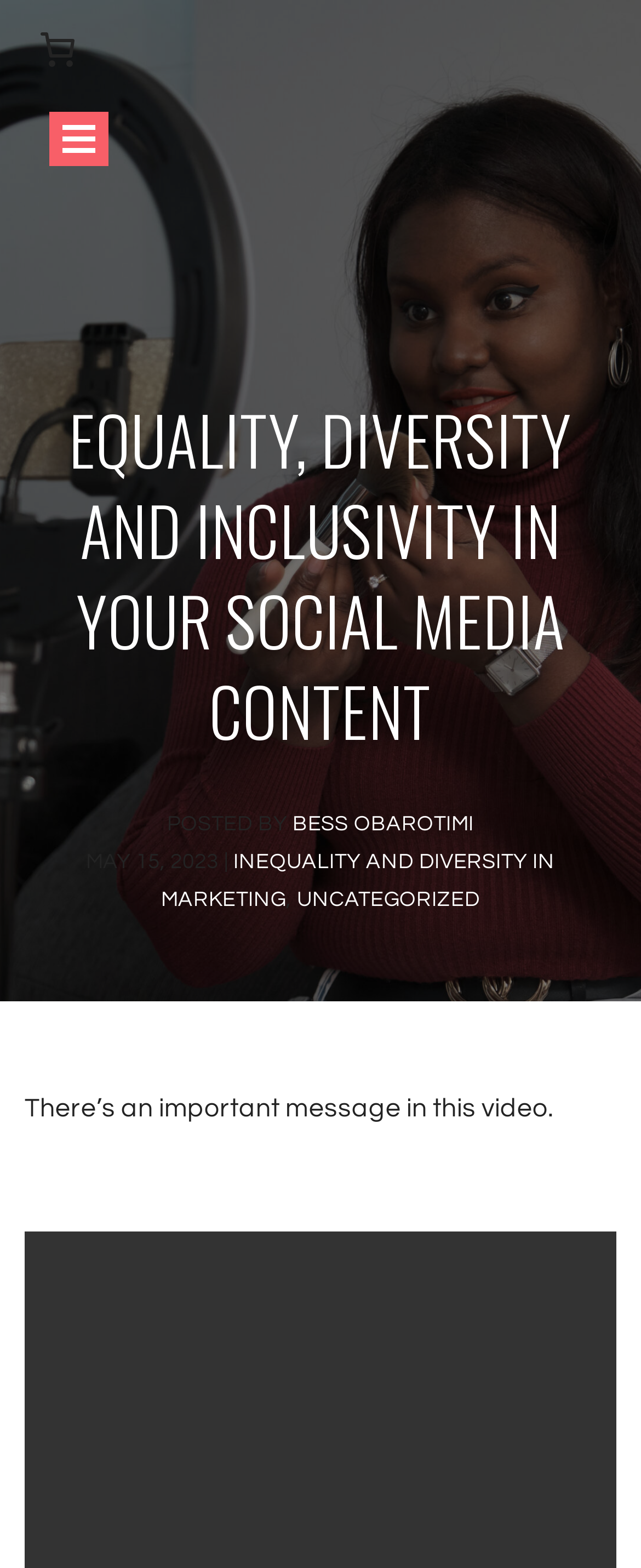Answer the question in a single word or phrase:
What is the message in the video?

There’s an important message